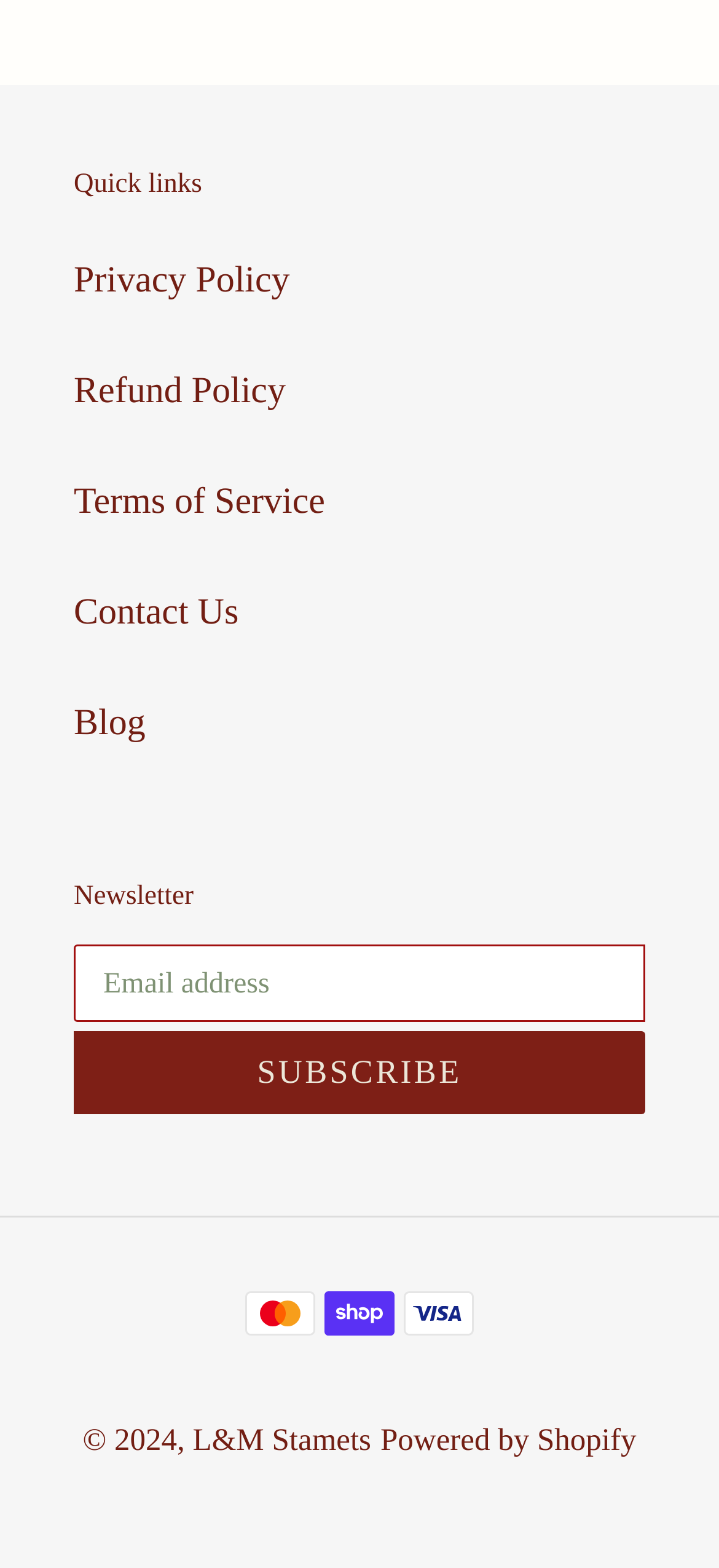Determine the bounding box coordinates for the area that needs to be clicked to fulfill this task: "Subscribe to the newsletter". The coordinates must be given as four float numbers between 0 and 1, i.e., [left, top, right, bottom].

[0.103, 0.658, 0.897, 0.711]